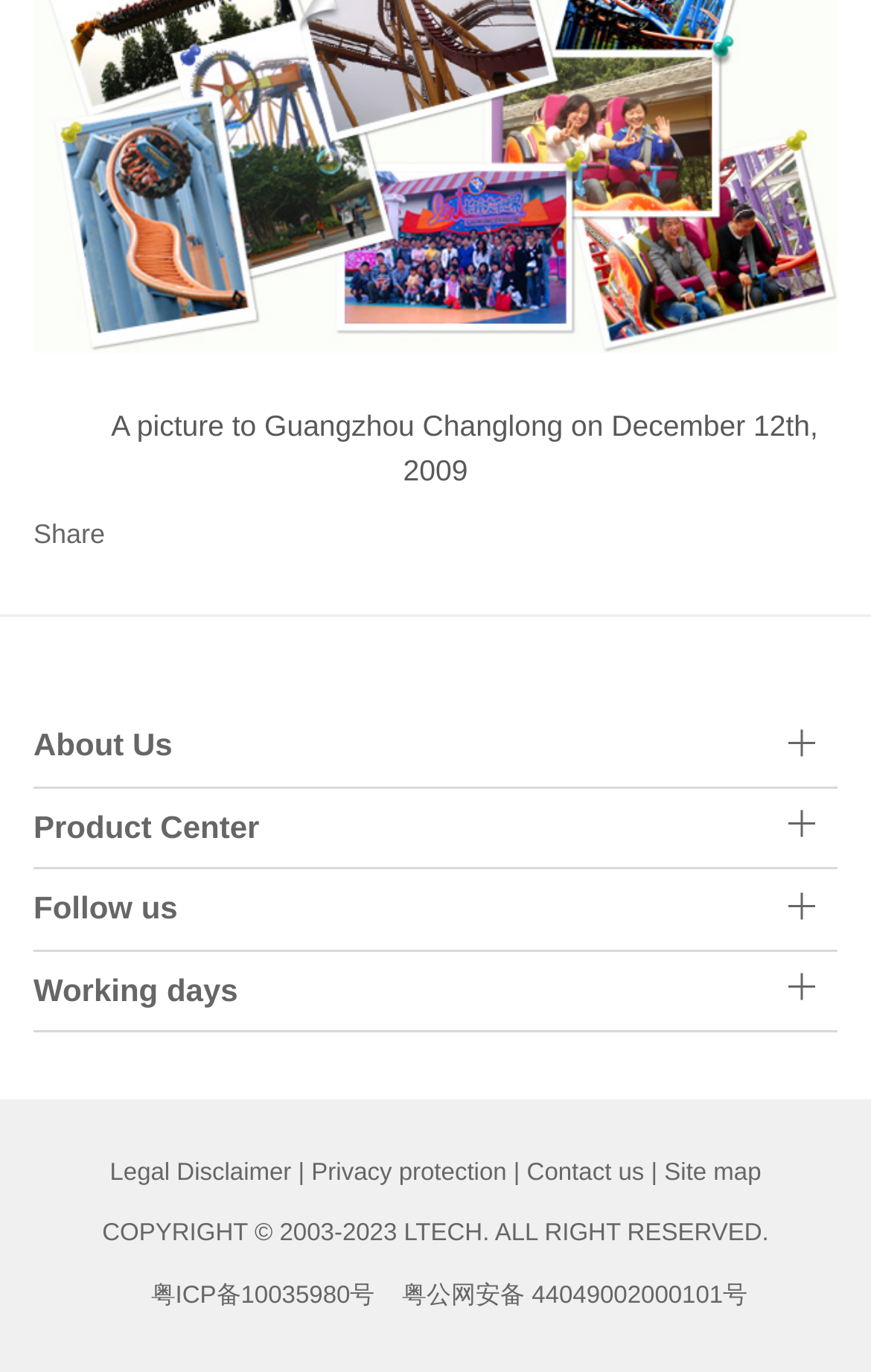Identify the bounding box coordinates for the UI element described as follows: "Site map". Ensure the coordinates are four float numbers between 0 and 1, formatted as [left, top, right, bottom].

[0.763, 0.845, 0.874, 0.865]